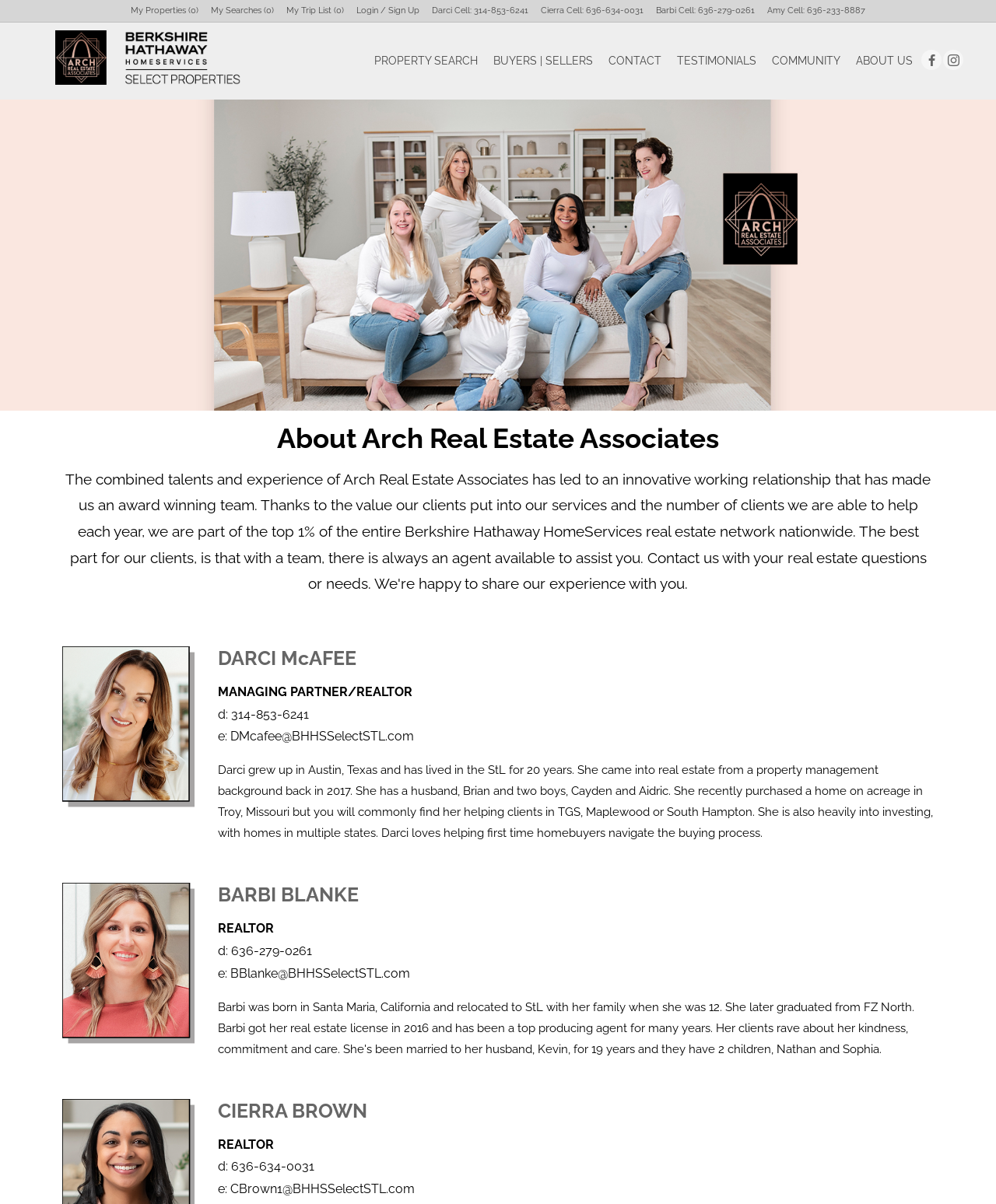Determine the bounding box coordinates for the clickable element required to fulfill the instruction: "Visit us on Facebook". Provide the coordinates as four float numbers between 0 and 1, i.e., [left, top, right, bottom].

[0.925, 0.041, 0.945, 0.058]